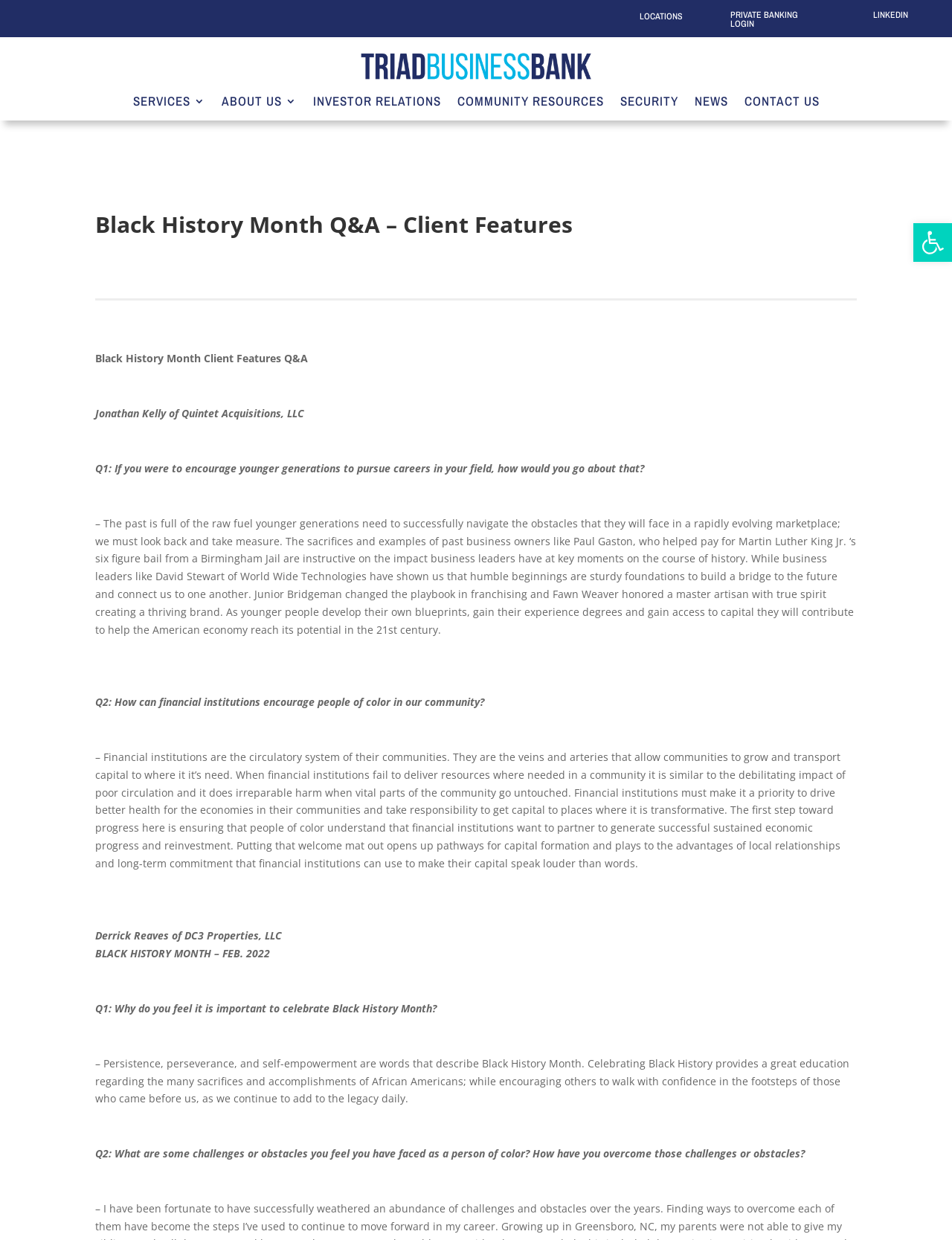Generate a comprehensive description of the contents of the webpage.

The webpage is dedicated to celebrating Black History Month, featuring a Q&A session with African American clients of Triad Business Bank. At the top, there is a toolbar with an accessibility tools link and an image. Below it, there are two layout tables with headings "LOCATIONS" and "PRIVATE BANKING LOGIN", accompanied by icons.

The main content of the webpage is divided into sections, with a heading "Black History Month Q&A – Client Features" at the top. There is a table with two rows, but no visible content. Below the table, there are several sections featuring Q&A sessions with two clients, Jonathan Kelly and Derrick Reaves.

Each Q&A section consists of a client's name, followed by a question and a lengthy answer. The questions and answers are presented in a clear and readable format, with sufficient spacing between them. The content of the Q&A sessions revolves around the importance of celebrating Black History Month, encouraging younger generations to pursue careers in business, and overcoming challenges faced by people of color.

At the bottom of the page, there is a section with a heading "BLACK HISTORY MONTH – FEB. 2022". The webpage also features a navigation menu with links to various sections, including "SERVICES", "ABOUT US", "INVESTOR RELATIONS", "COMMUNITY RESOURCES", "SECURITY", "NEWS", and "CONTACT US".